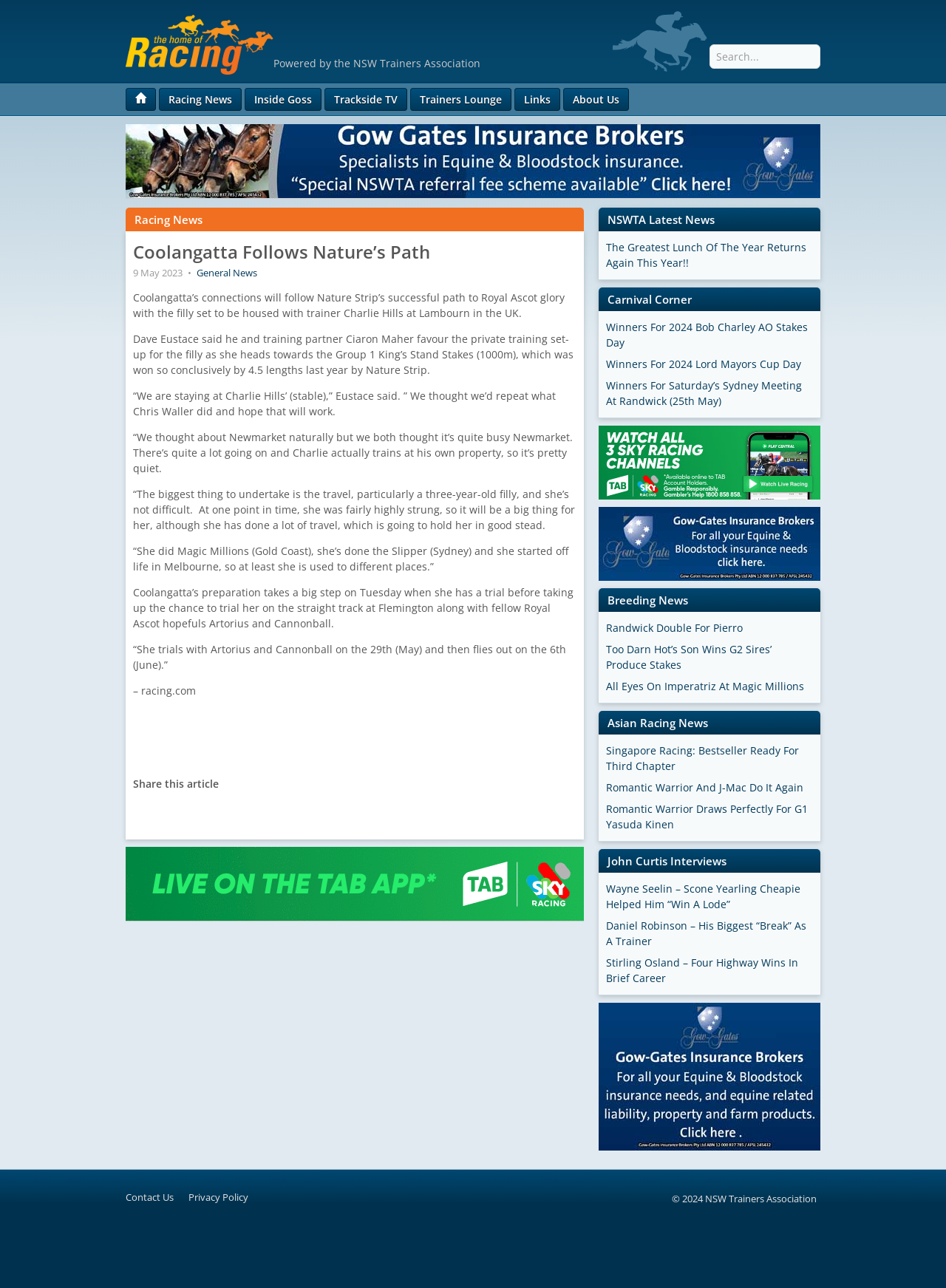Elaborate on the webpage's design and content in a detailed caption.

This webpage is about horse racing news, specifically focused on the NSW Trainers Association. At the top, there is a header section with a logo and a search bar. Below the header, there are several navigation links, including "Home", "Racing News", "Inside Goss", "Trackside TV", "Trainers Lounge", "Links", and "About Us".

The main content of the page is an article about Coolangatta, a horse that will be following in the footsteps of Nature Strip to compete in the Royal Ascot. The article is divided into several paragraphs, with a heading that reads "Coolangatta Follows Nature’s Path". The text describes Coolangatta's preparation for the competition, including a trial on May 29th and a flight to the UK on June 6th.

To the right of the main article, there is a sidebar with several sections, including "NSWTA Latest News", "Carnival Corner", "Breeding News", "Asian Racing News", and "John Curtis Interviews". Each section has several links to related news articles.

At the bottom of the page, there is a footer section with links to "Share this article", "Contact Us", "Privacy Policy", and a copyright notice.